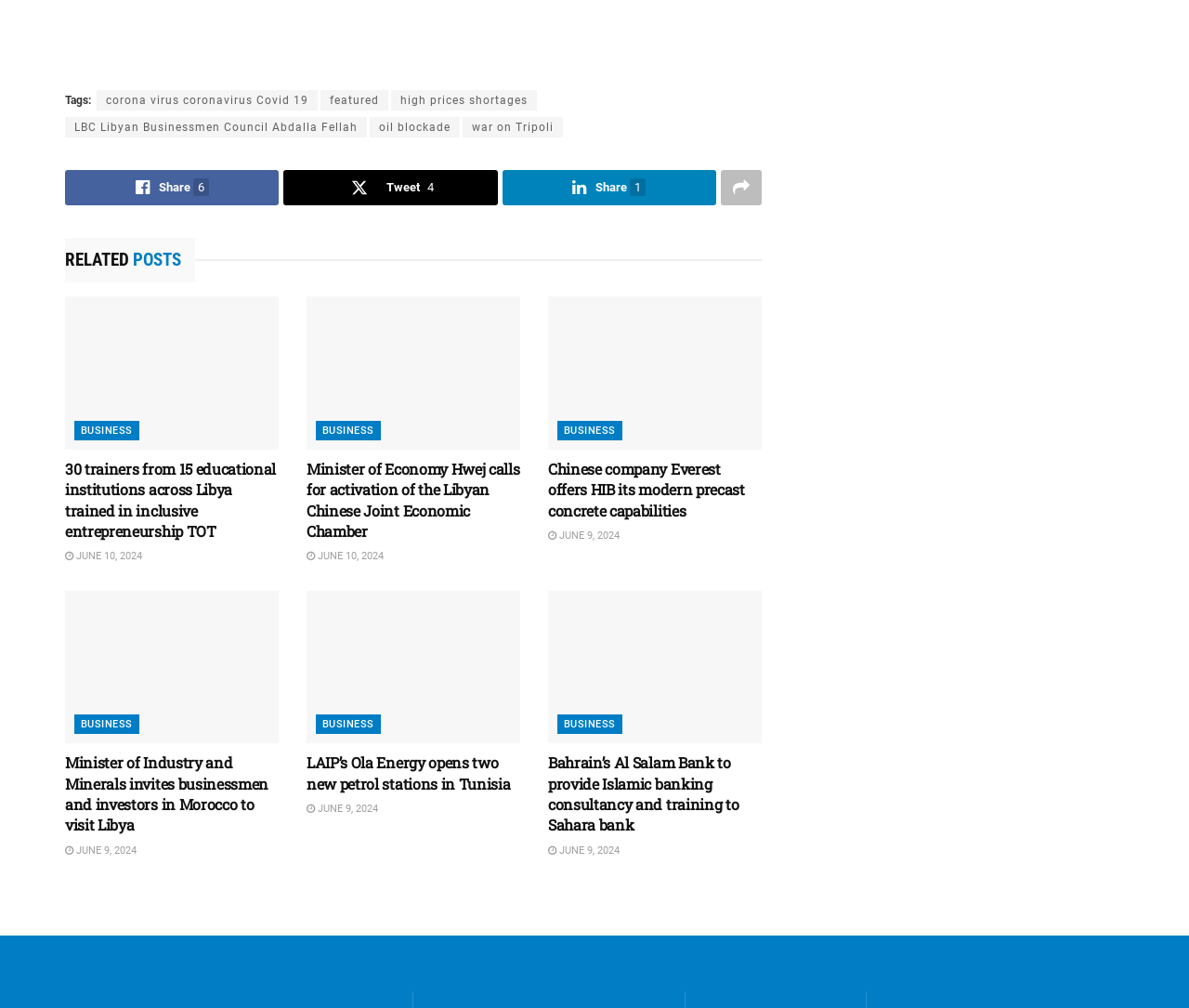Provide the bounding box coordinates of the HTML element described by the text: "high prices shortages".

[0.329, 0.09, 0.452, 0.11]